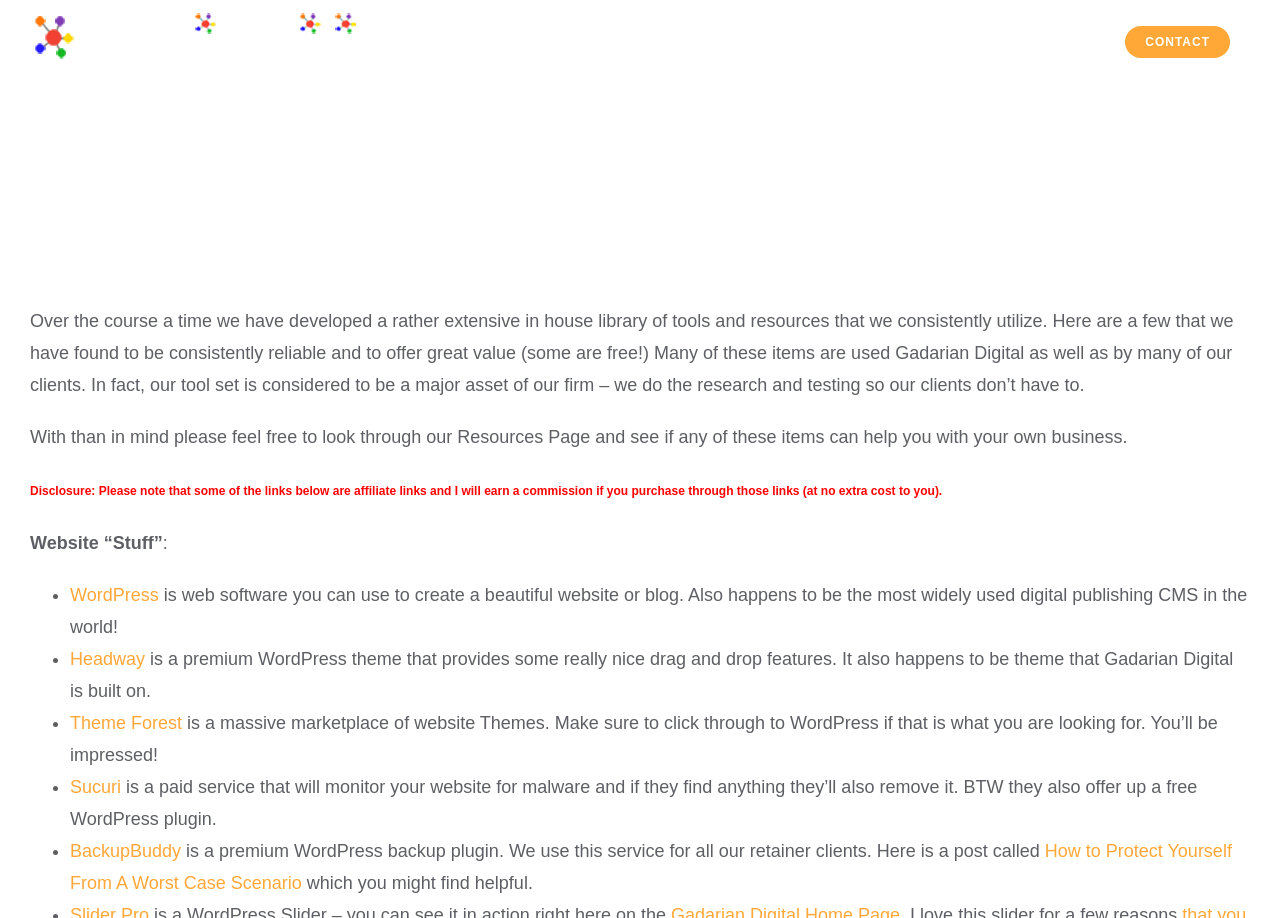Specify the bounding box coordinates of the area to click in order to follow the given instruction: "Visit the CONTACT page."

[0.863, 0.0, 0.977, 0.092]